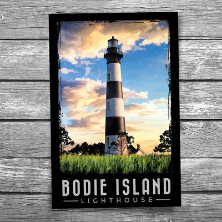Give a detailed account of the contents of the image.

This image showcases a vibrant postcard featuring the iconic Bodie Island Lighthouse, a prominent landmark located in North Carolina. The design captures the lighthouse in its striking black and white striped pattern, set against a picturesque sky adorned with wispy clouds illuminated by soft, warm light. The foreground presents lush green grass framing the base of the lighthouse, enhancing its majestic presence. Boldly displayed at the bottom of the postcard is the text "BODIE ISLAND LIGHTHOUSE," highlighting its significance as a popular destination for visitors. This artwork encapsulates the charm and historical essence of the Outer Banks region, making it a delightful keepsake for anyone interested in coastal landmarks.